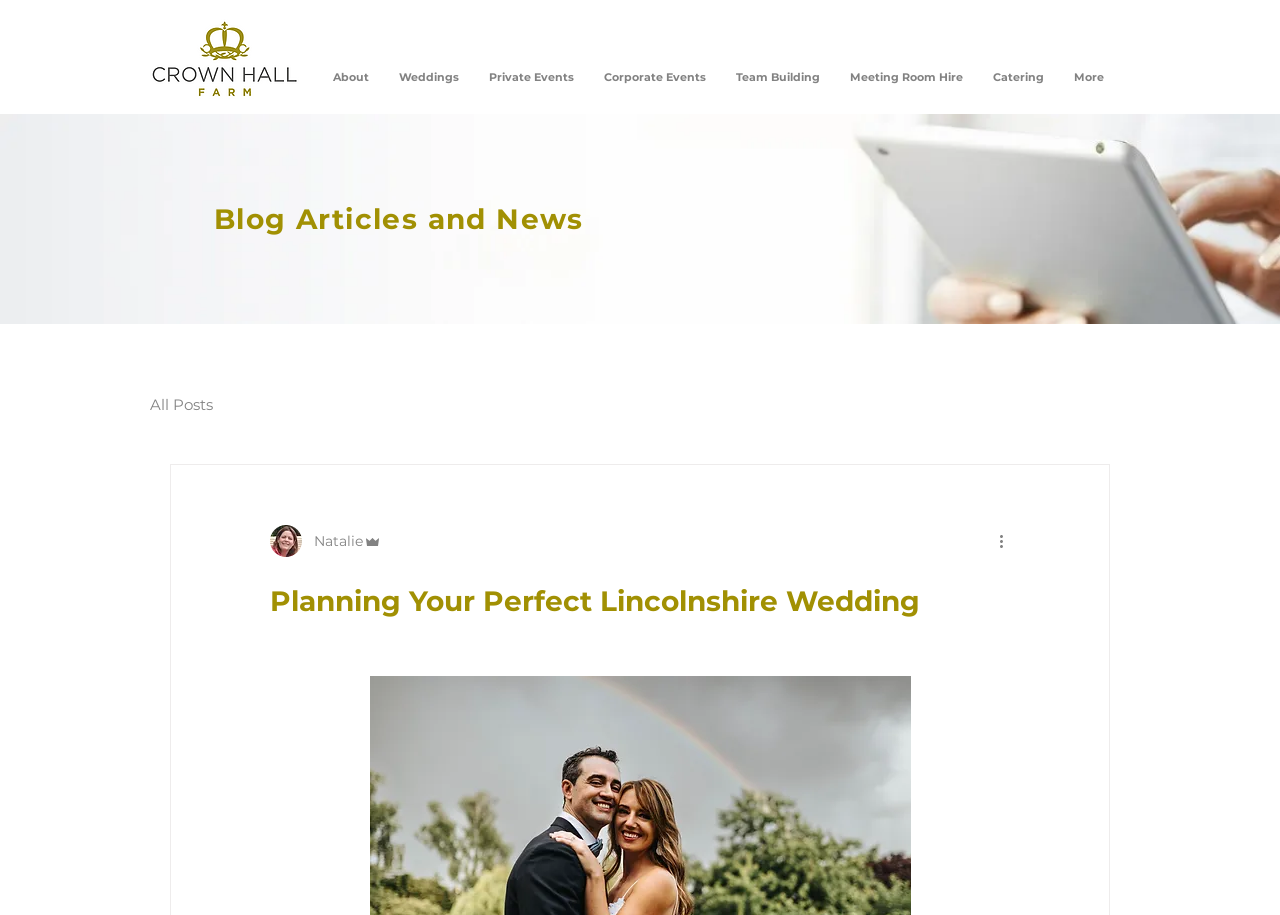Describe in detail what you see on the webpage.

This webpage is about planning a wedding in Lincolnshire, a beautiful county with a rich history and picturesque locations. At the top left corner, there is a logo of Crown Hall Farm. Below the logo, there is a navigation menu with links to different sections of the website, including "About", "Weddings", "Private Events", "Corporate Events", "Team Building", "Meeting Room Hire", "Catering", and "More". 

On the left side of the page, there is a large image that takes up most of the vertical space, likely a blog-related image. Above this image, there is a heading that reads "Blog Articles and News". Below the image, there is another navigation menu related to the blog, with a link to "All Posts". 

To the right of the blog image, there is a section with a writer's picture and their name, Natalie, with an "Admin" label. There is also a button labeled "More actions" next to the writer's information. 

At the bottom of the page, there is a heading that reads "Planning Your Perfect Lincolnshire Wedding", which is likely the title of the webpage or a main section of the page.